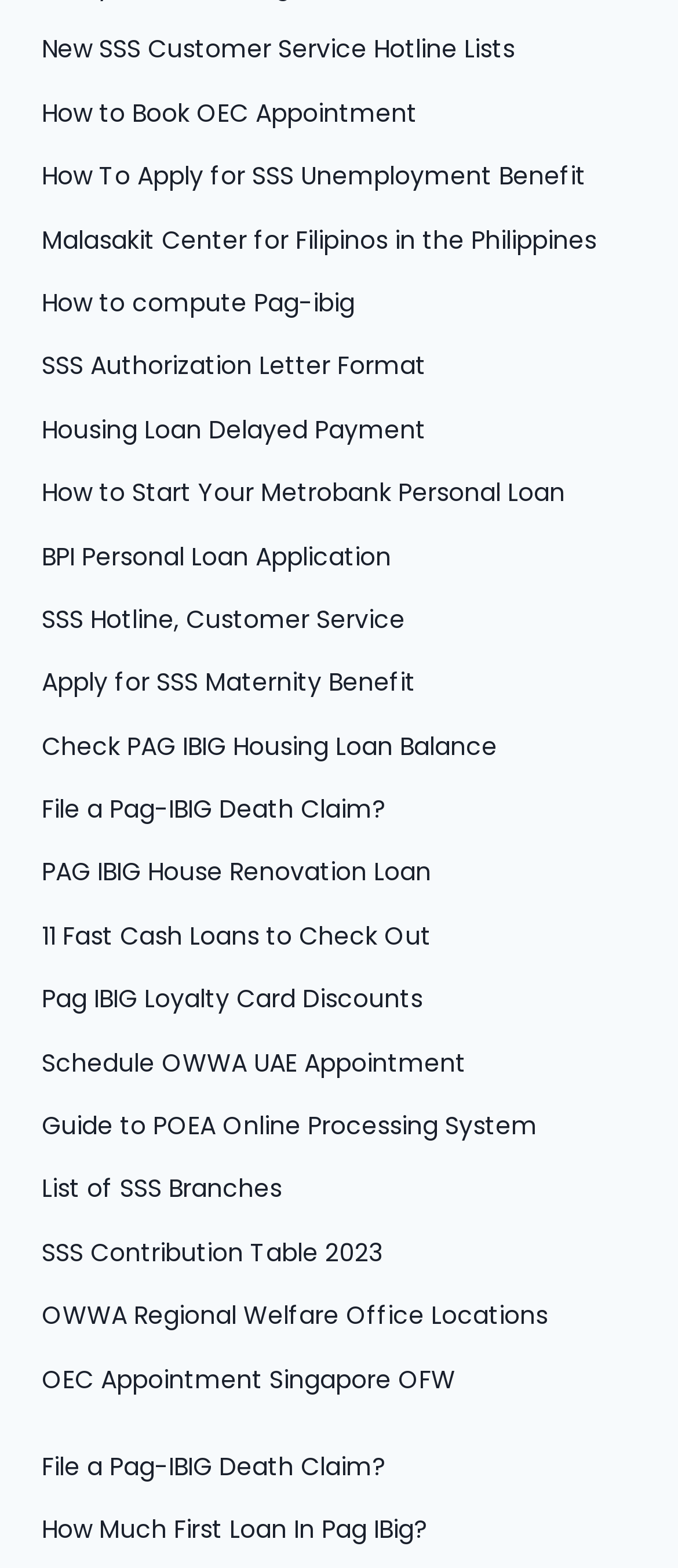Bounding box coordinates are specified in the format (top-left x, top-left y, bottom-right x, bottom-right y). All values are floating point numbers bounded between 0 and 1. Please provide the bounding box coordinate of the region this sentence describes: PAG IBIG House Renovation Loan

[0.062, 0.545, 0.636, 0.567]